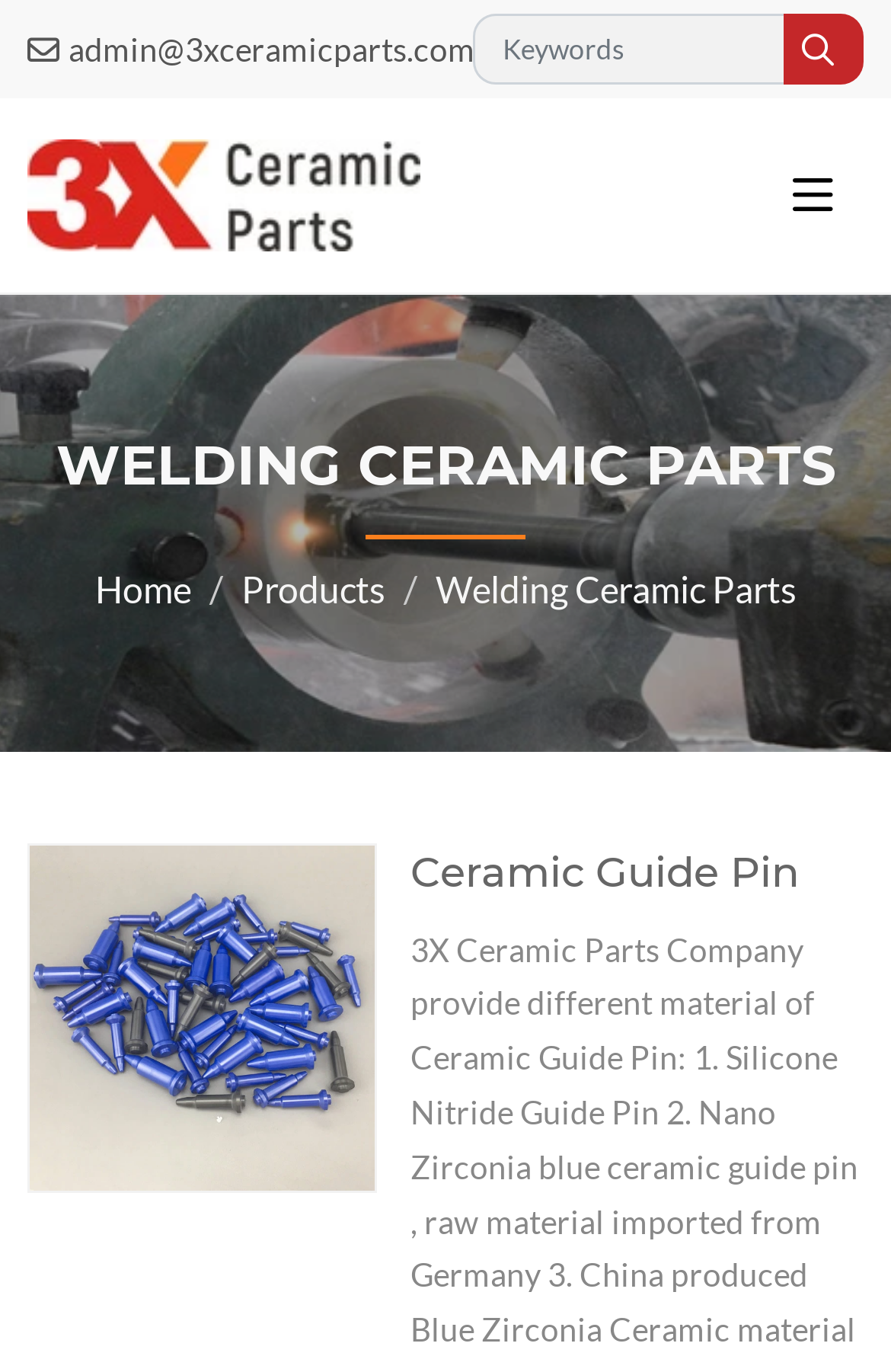Identify the bounding box coordinates of the clickable region to carry out the given instruction: "Enter your email address".

None